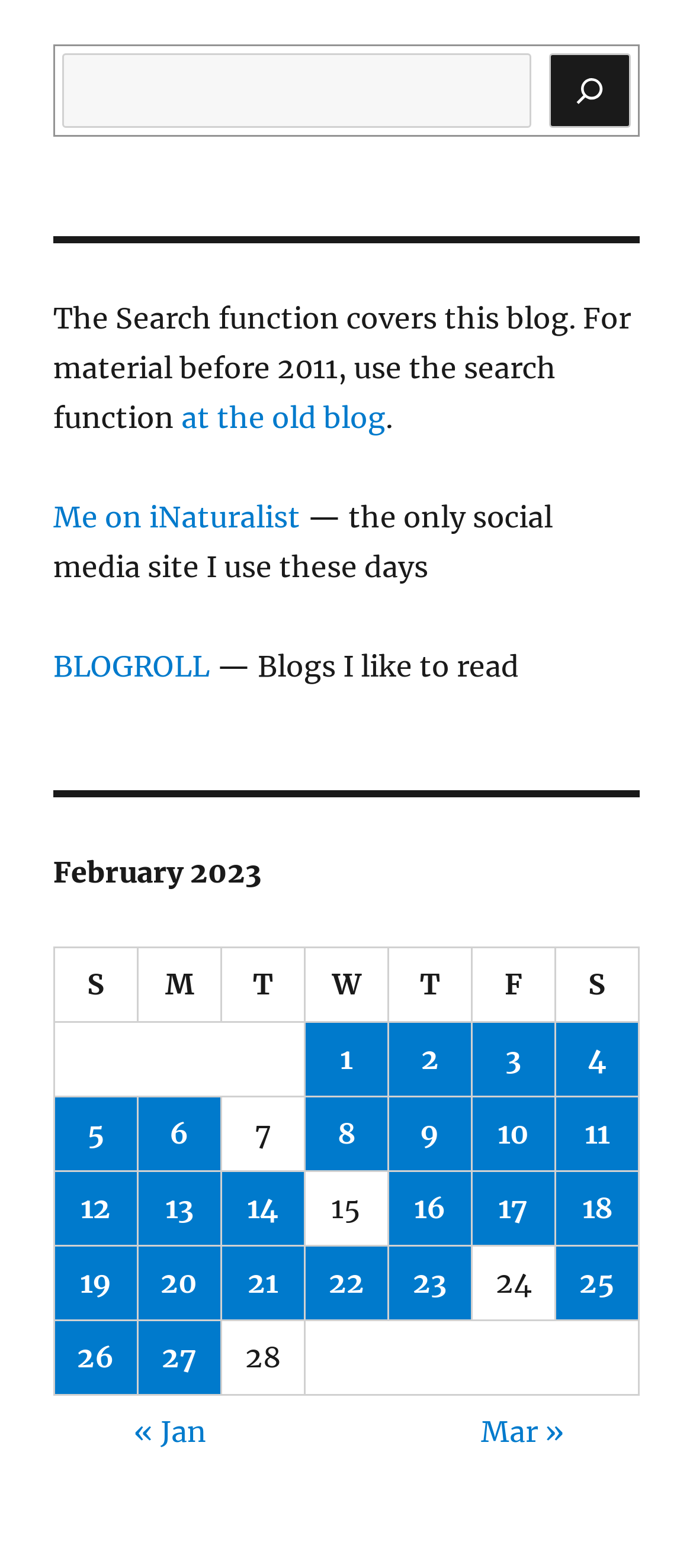What is the search function for?
Please ensure your answer is as detailed and informative as possible.

The search function is for searching content within this blog, as indicated by the text 'The Search function covers this blog.'